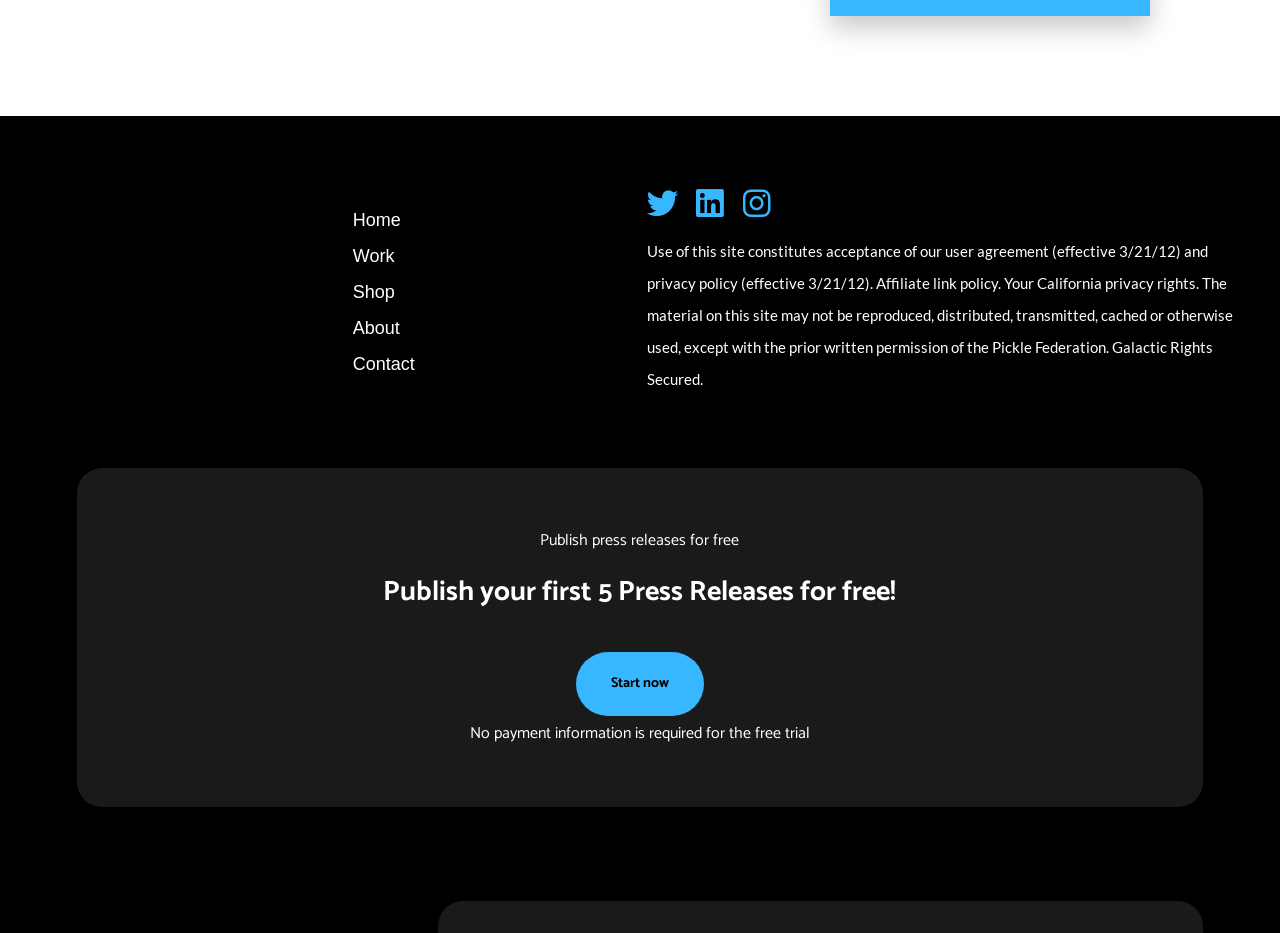Please locate the bounding box coordinates of the region I need to click to follow this instruction: "Click on Start now".

[0.45, 0.699, 0.55, 0.768]